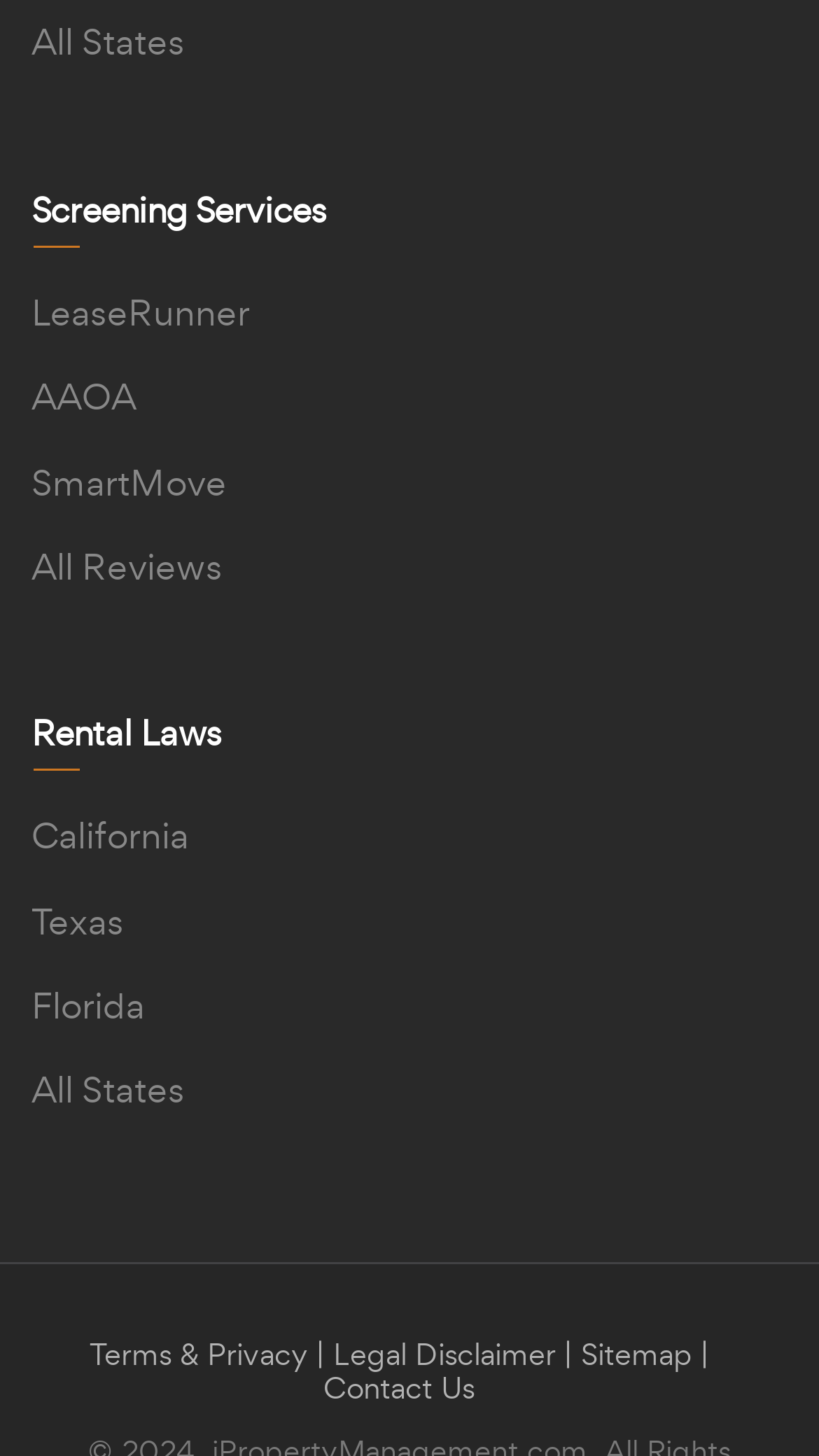Could you highlight the region that needs to be clicked to execute the instruction: "Contact Us"?

[0.395, 0.939, 0.579, 0.966]